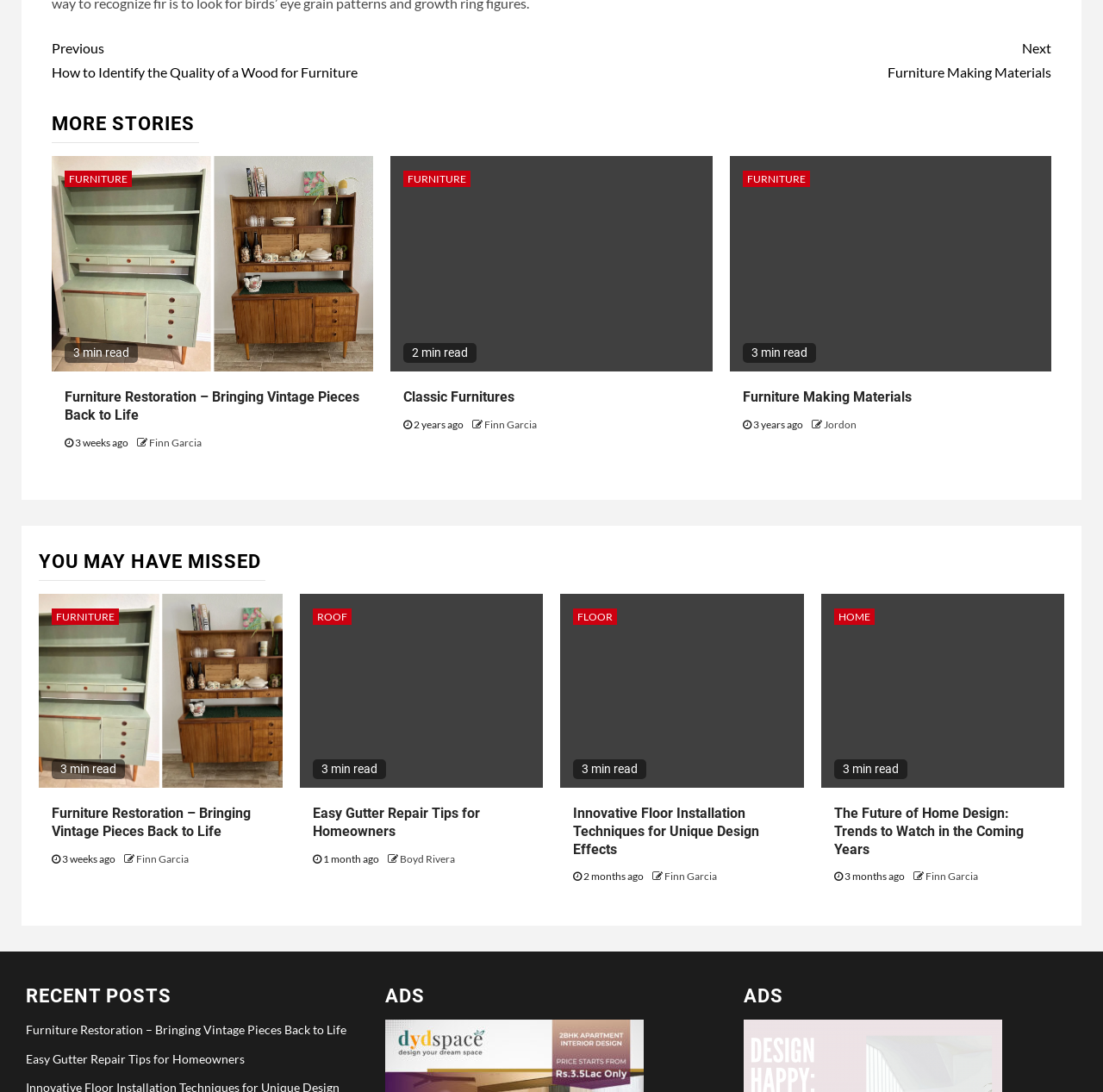What is the main topic of this webpage?
Refer to the screenshot and respond with a concise word or phrase.

Furniture and Home Design